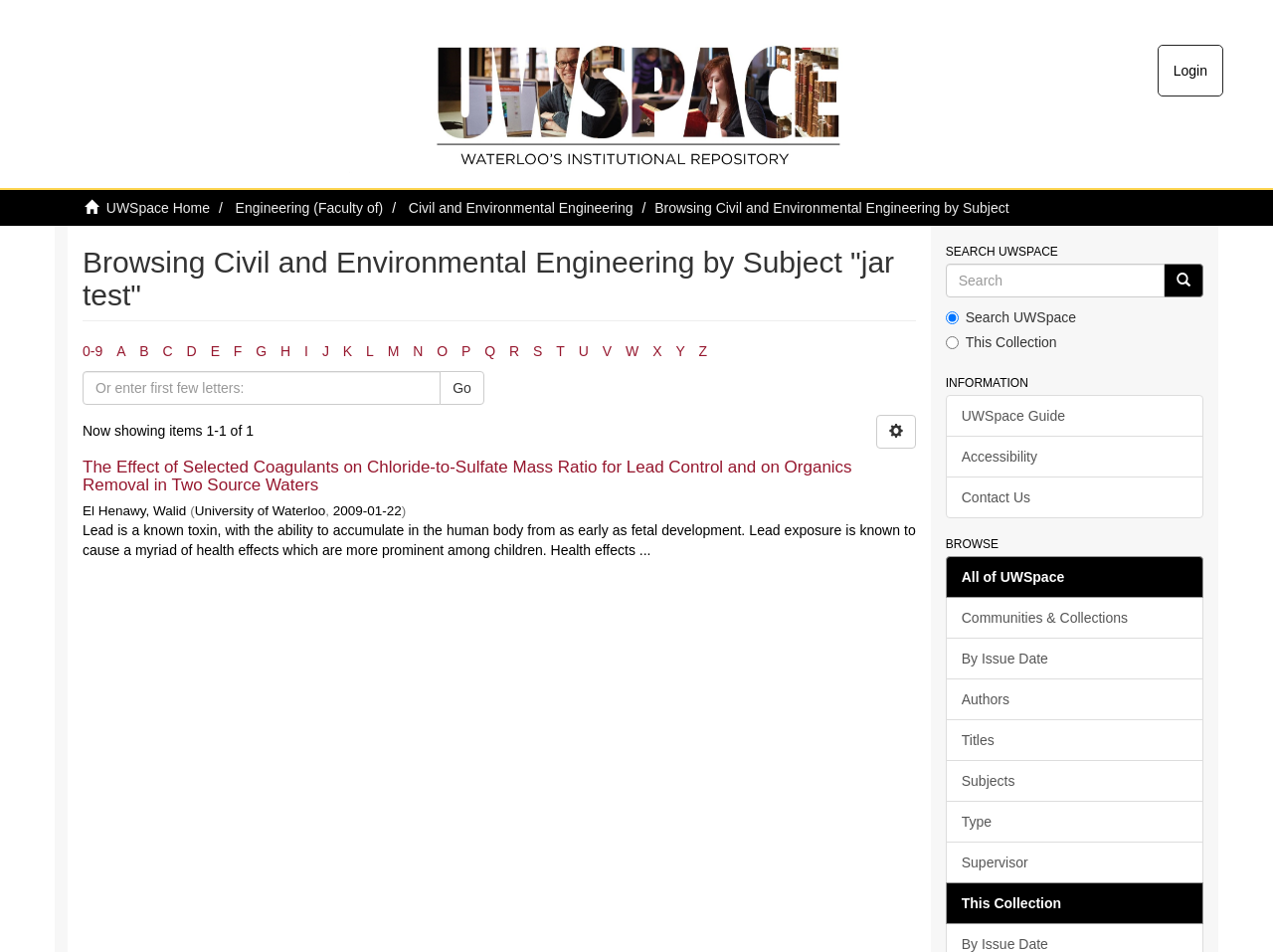Please identify the coordinates of the bounding box that should be clicked to fulfill this instruction: "Go to the UWSpace Home page".

[0.083, 0.21, 0.165, 0.227]